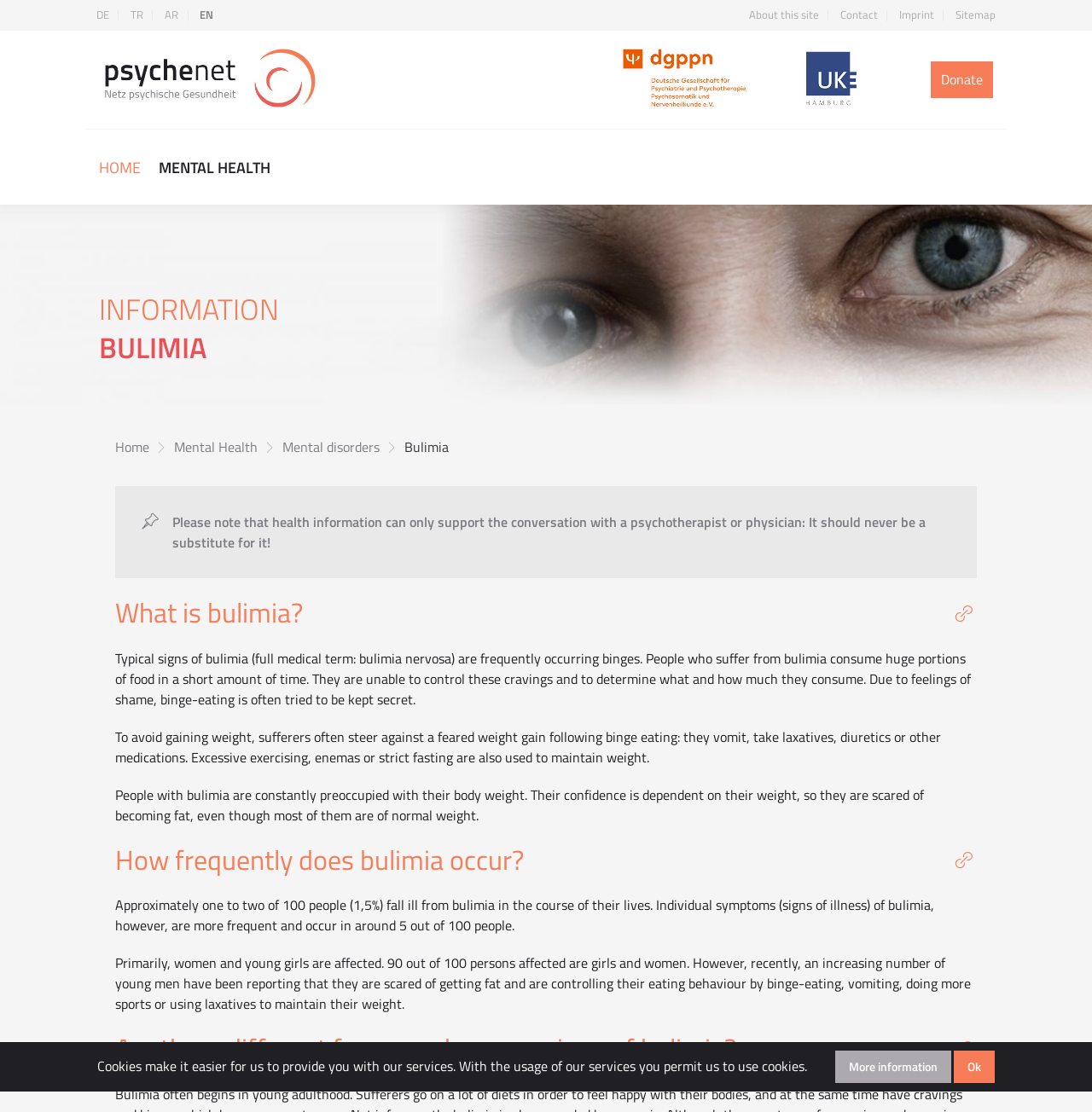What percentage of people are affected by bulimia?
Please describe in detail the information shown in the image to answer the question.

The webpage states that approximately one to two out of 100 people (1.5%) fall ill from bulimia in the course of their lives. This statistic is provided in the section 'How frequently does bulimia occur?'.